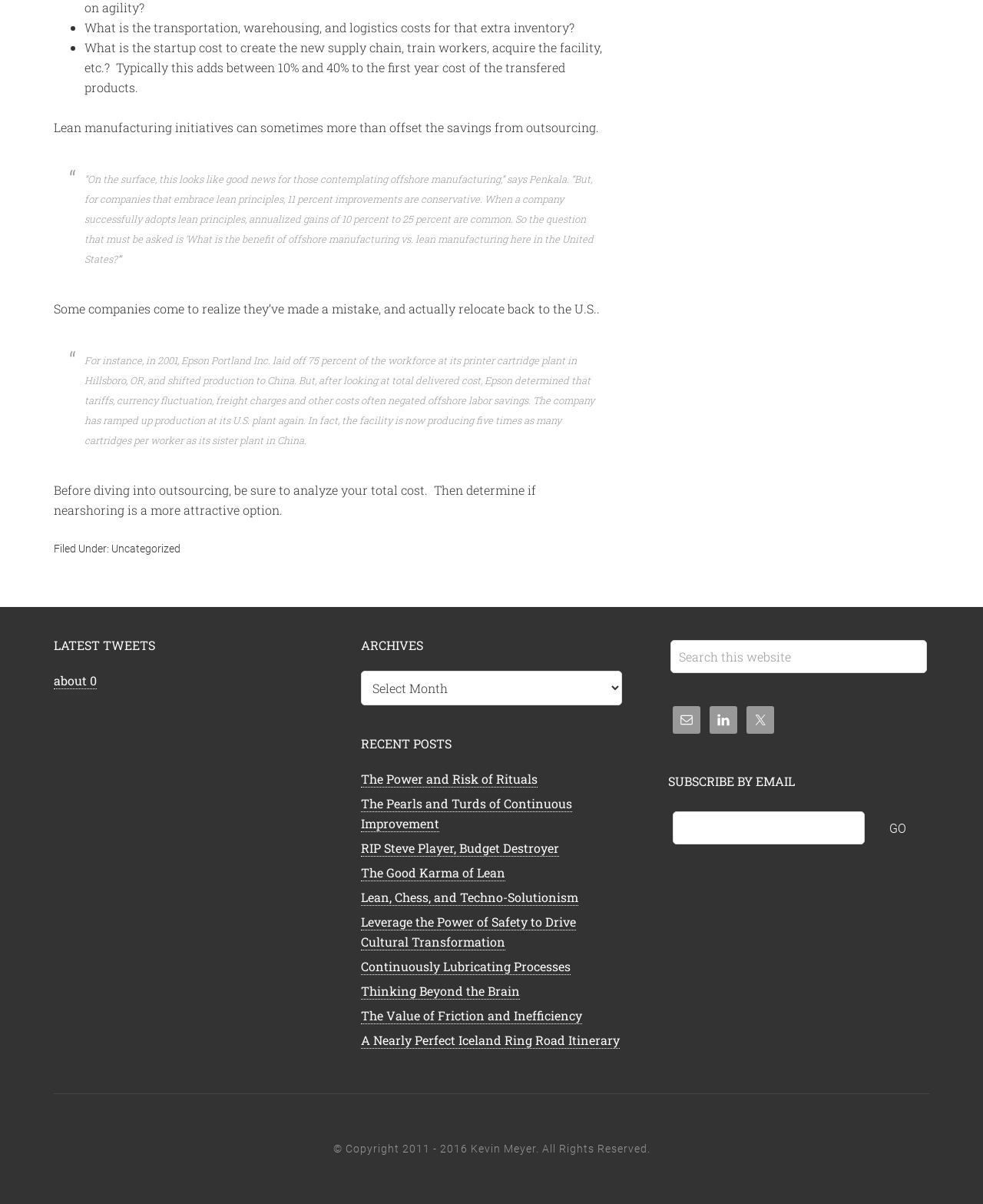Locate the bounding box coordinates of the clickable part needed for the task: "Search this website".

[0.682, 0.531, 0.943, 0.559]